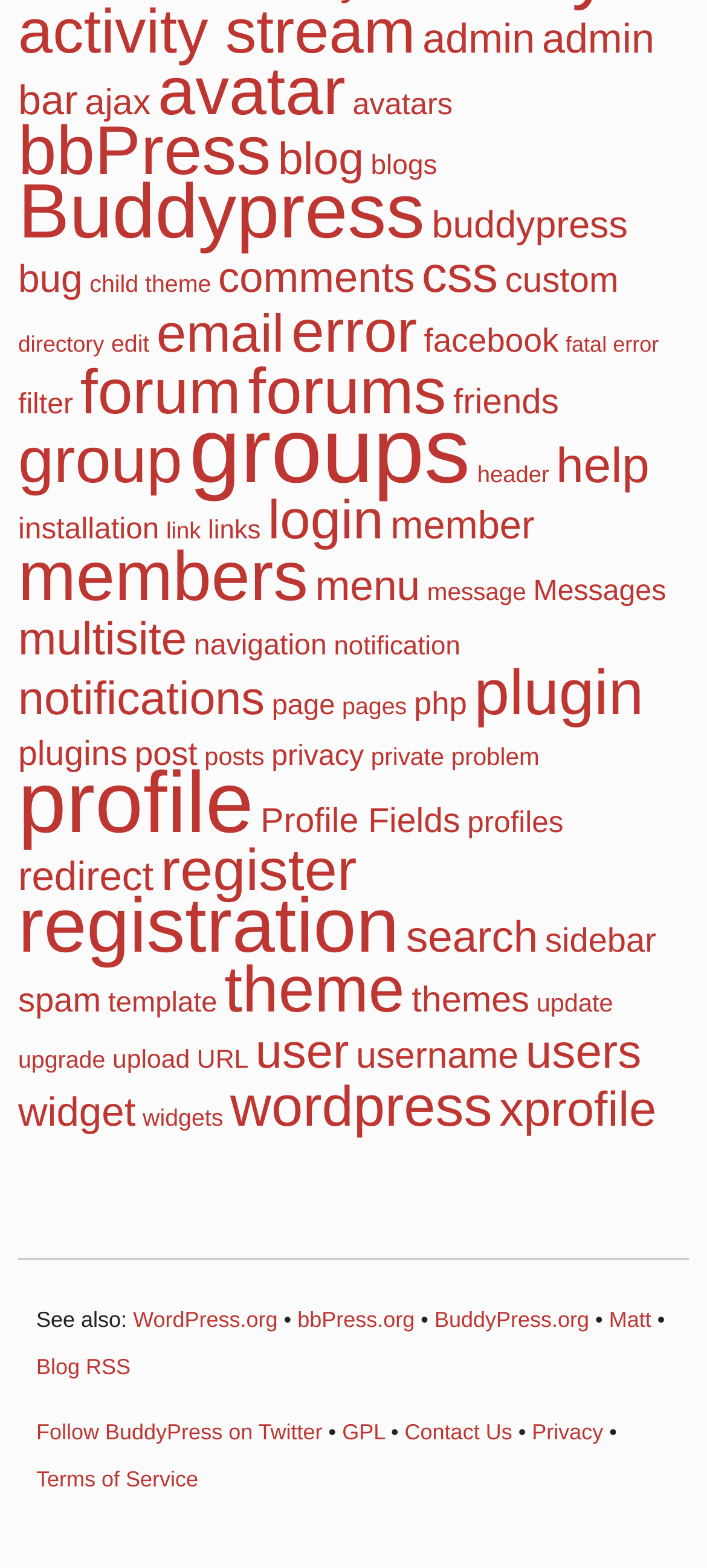Please locate the bounding box coordinates of the element that should be clicked to complete the given instruction: "view bbPress".

[0.026, 0.073, 0.383, 0.121]